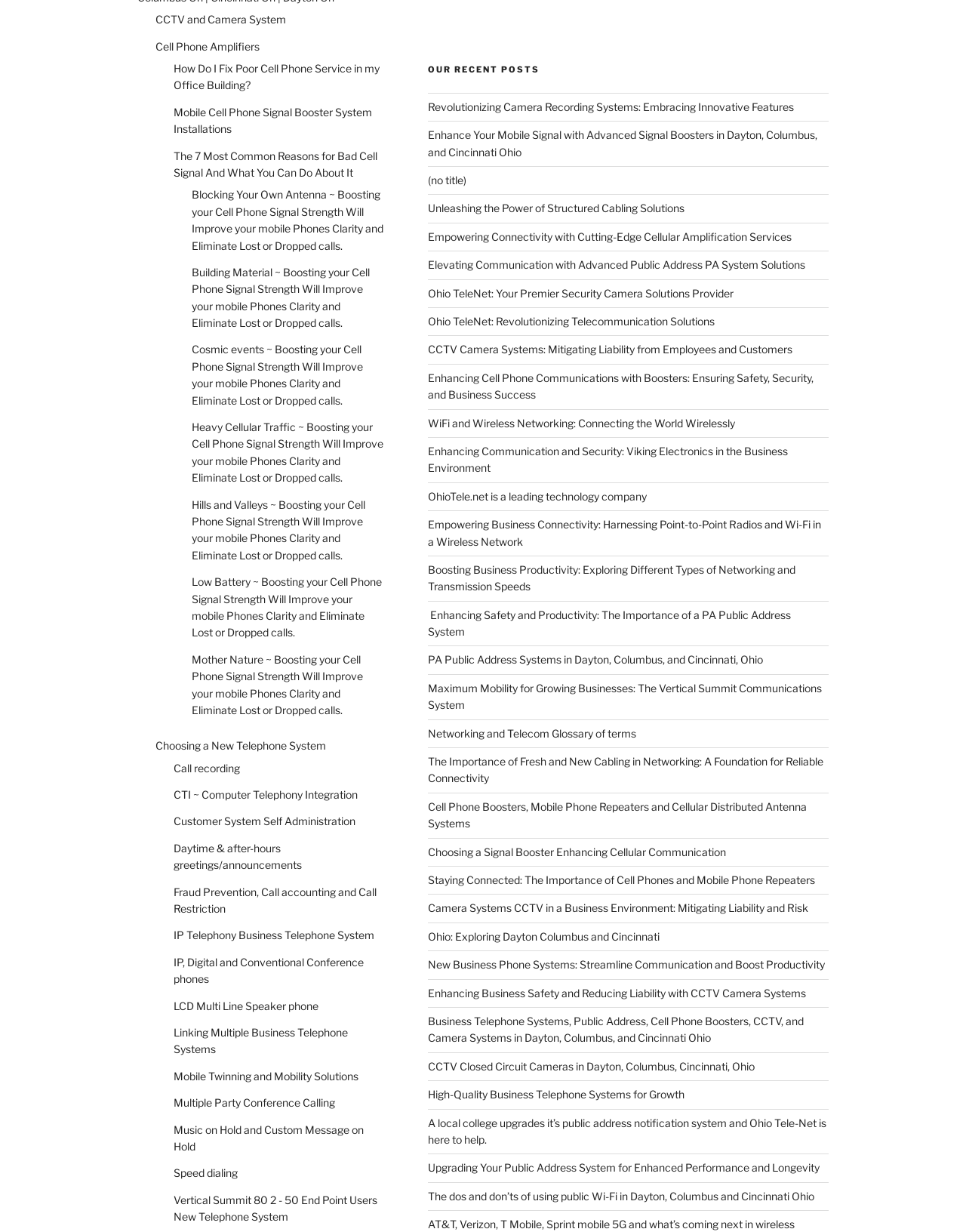Please mark the bounding box coordinates of the area that should be clicked to carry out the instruction: "Discover 'Ohio TeleNet: Your Premier Security Camera Solutions Provider'".

[0.443, 0.233, 0.759, 0.243]